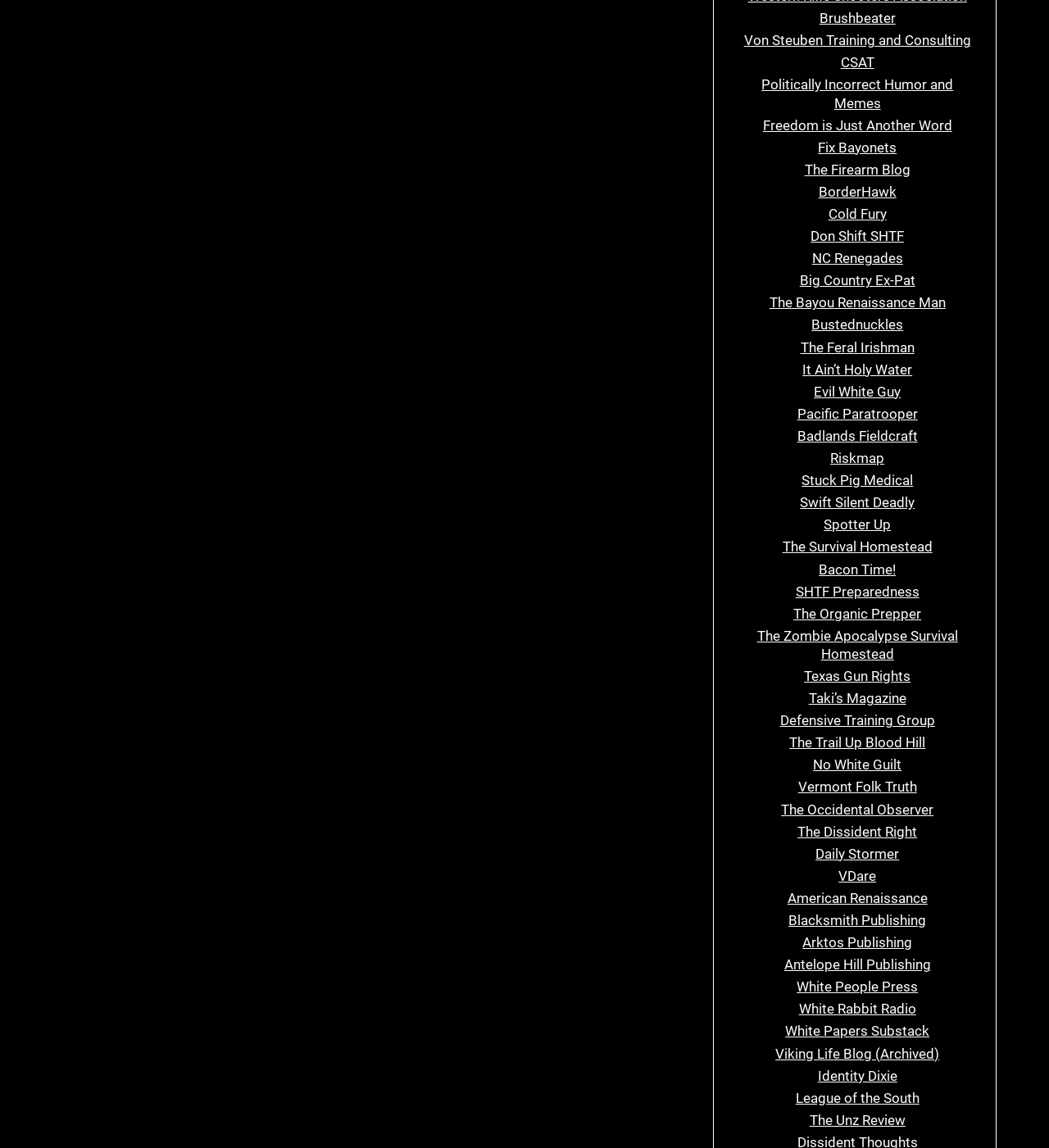Please determine the bounding box coordinates of the element to click on in order to accomplish the following task: "Check out Politically Incorrect Humor and Memes". Ensure the coordinates are four float numbers ranging from 0 to 1, i.e., [left, top, right, bottom].

[0.726, 0.067, 0.909, 0.097]